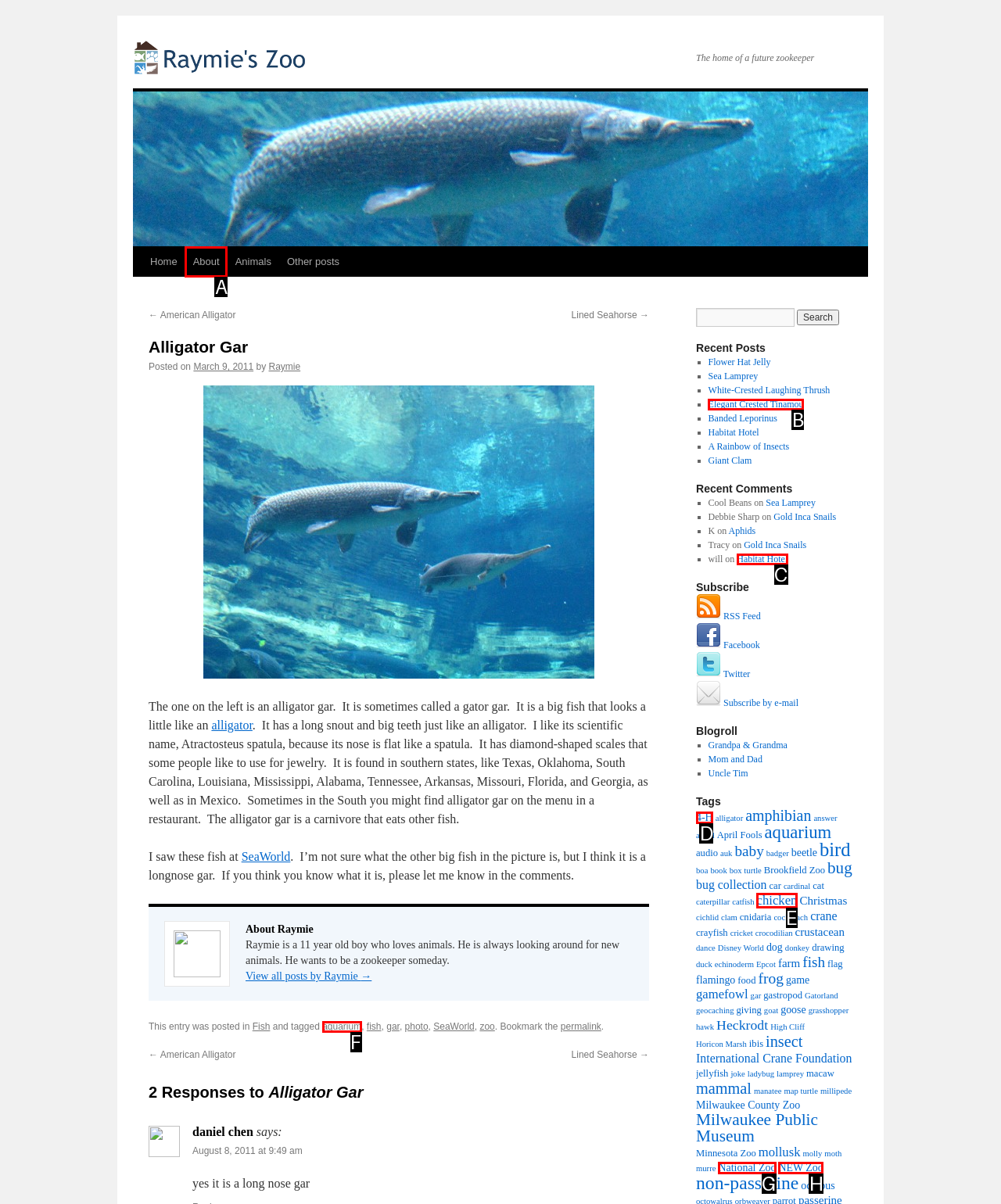Tell me which one HTML element I should click to complete the following task: View the 'About' page Answer with the option's letter from the given choices directly.

A